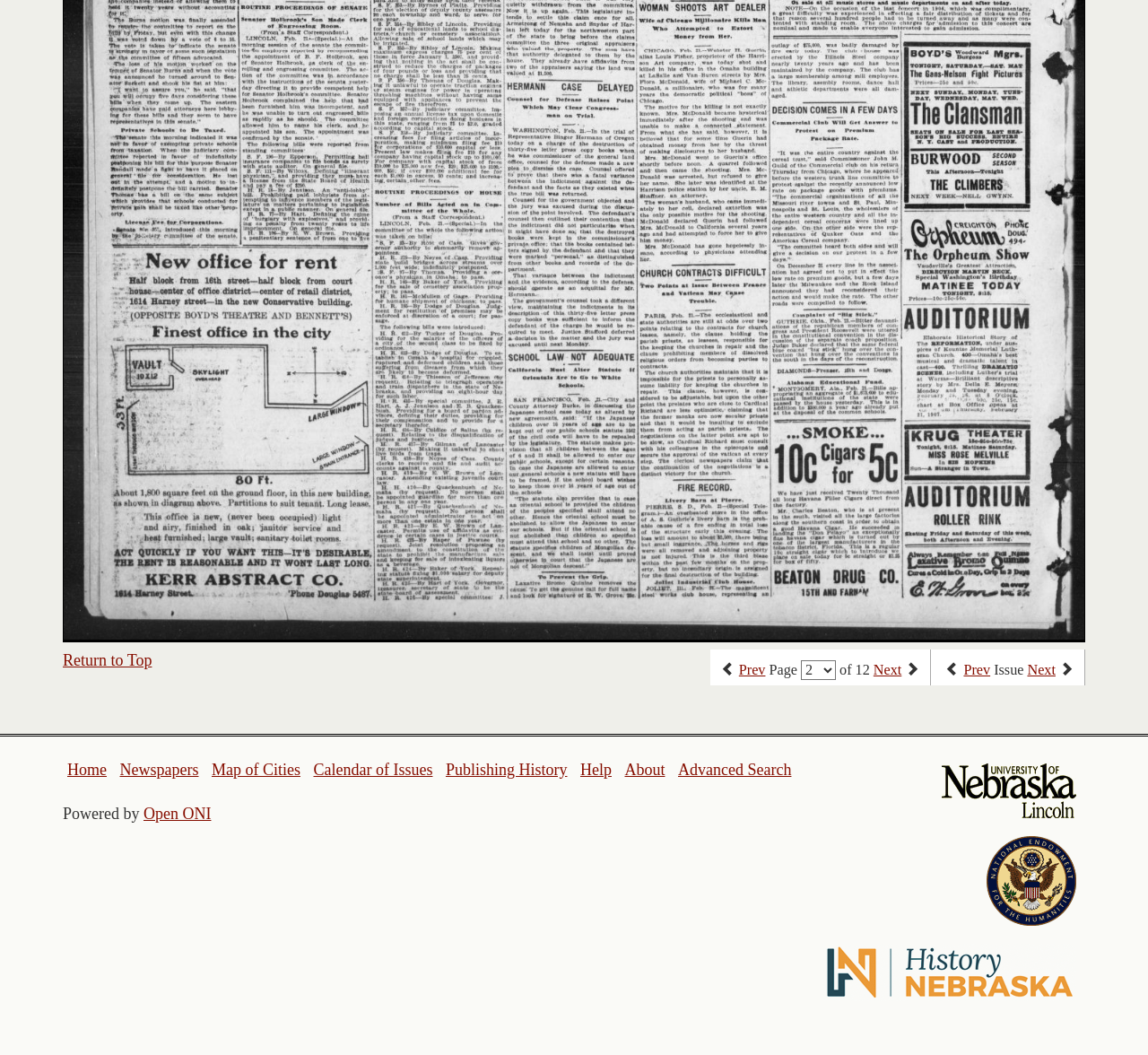Please specify the coordinates of the bounding box for the element that should be clicked to carry out this instruction: "go to next page". The coordinates must be four float numbers between 0 and 1, formatted as [left, top, right, bottom].

[0.761, 0.627, 0.785, 0.643]